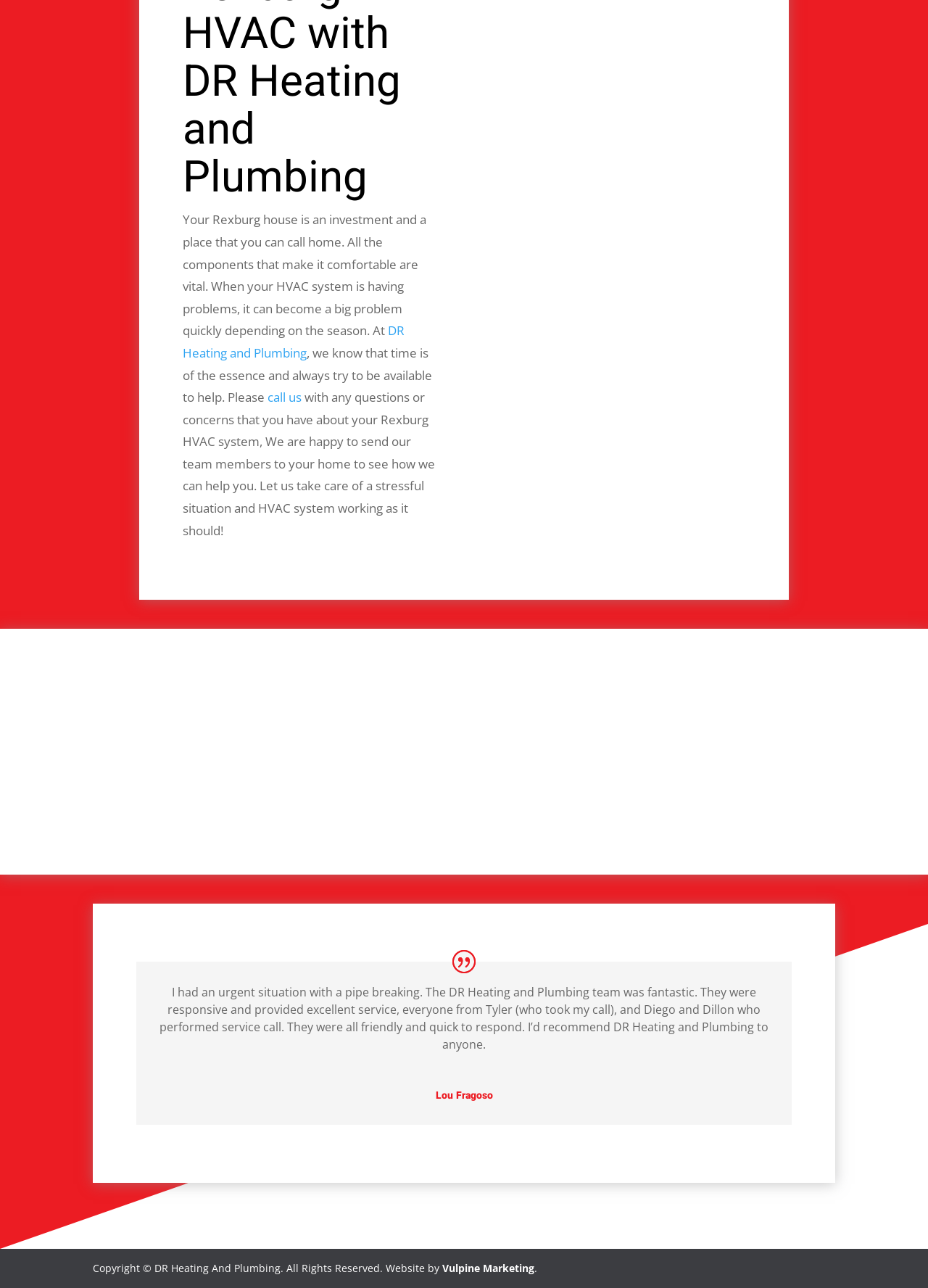Using the description "DR Heating and Plumbing", locate and provide the bounding box of the UI element.

[0.197, 0.25, 0.436, 0.28]